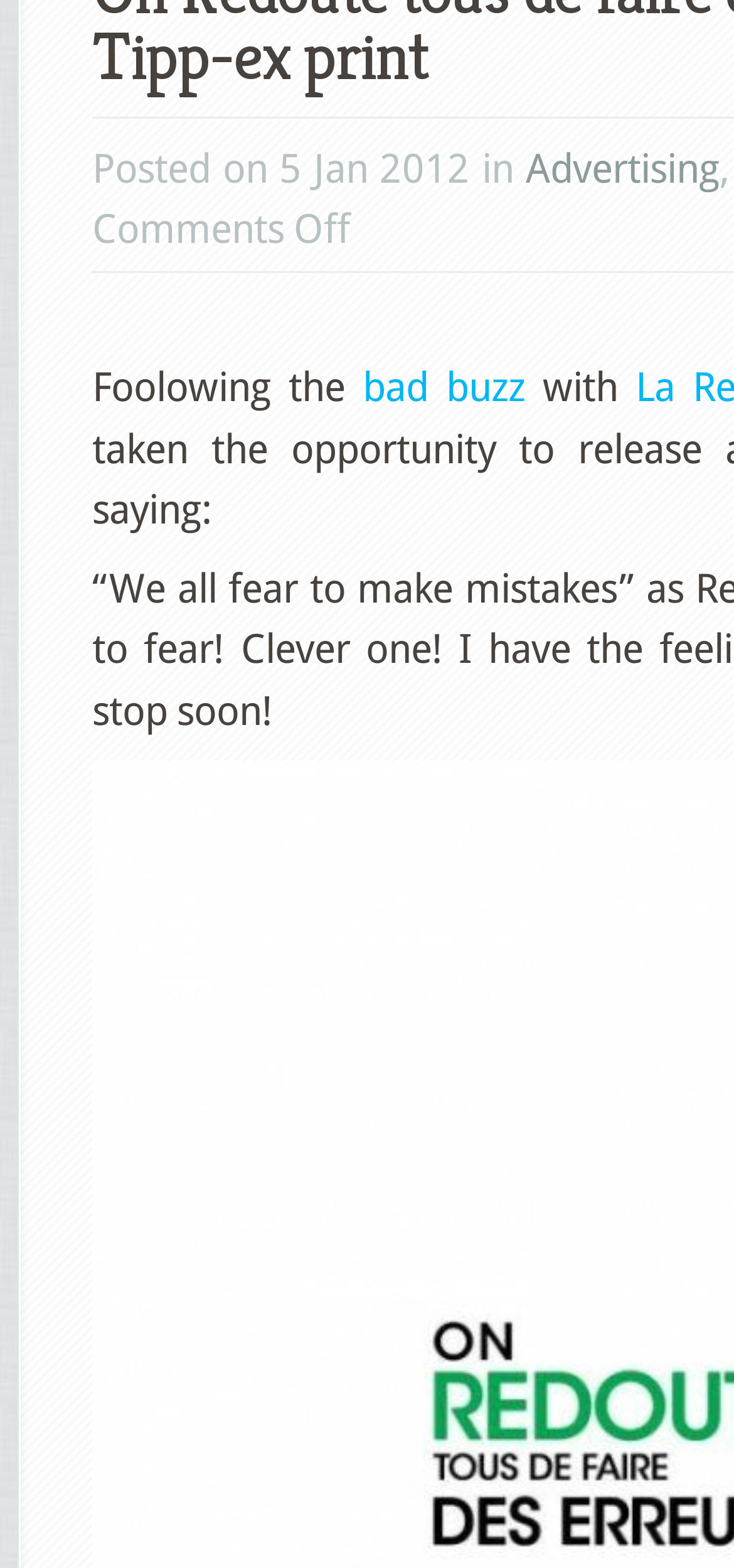Locate the bounding box of the UI element defined by this description: "Advertising". The coordinates should be given as four float numbers between 0 and 1, formatted as [left, top, right, bottom].

[0.716, 0.092, 0.98, 0.122]